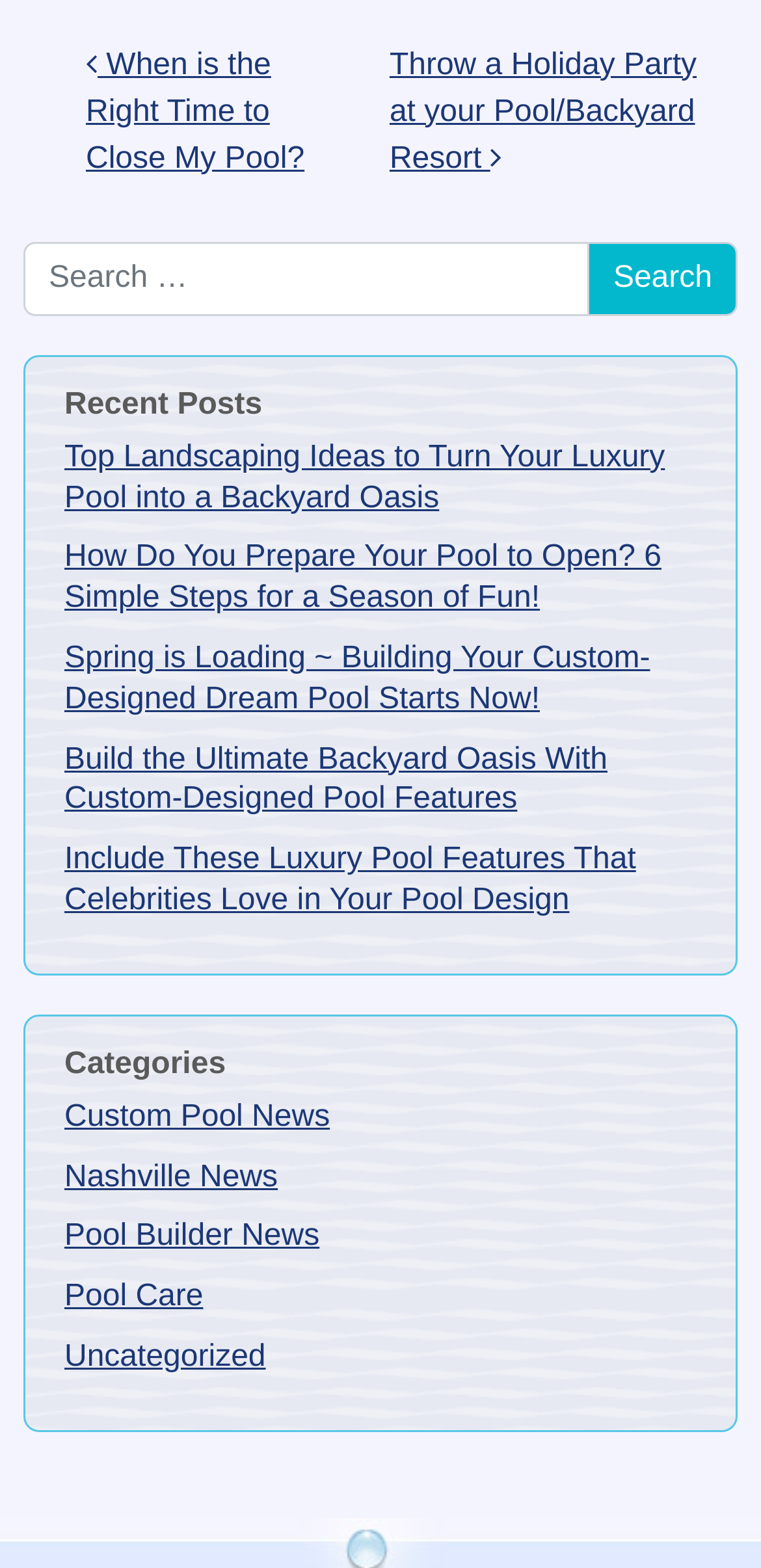Respond to the following question using a concise word or phrase: 
How many recent posts are listed?

5